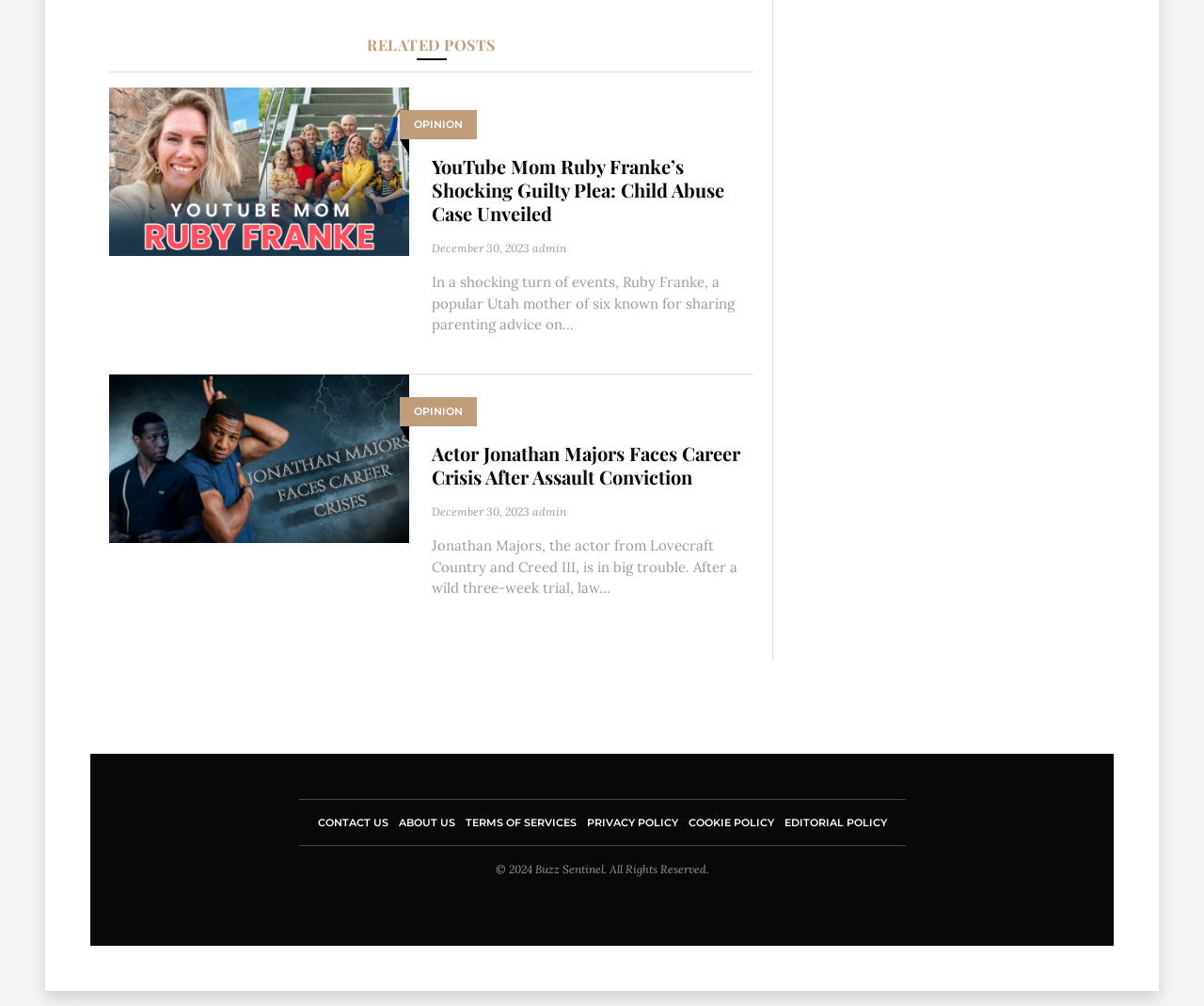What is the category of the article about Ruby Franke?
Using the image as a reference, give a one-word or short phrase answer.

OPINION